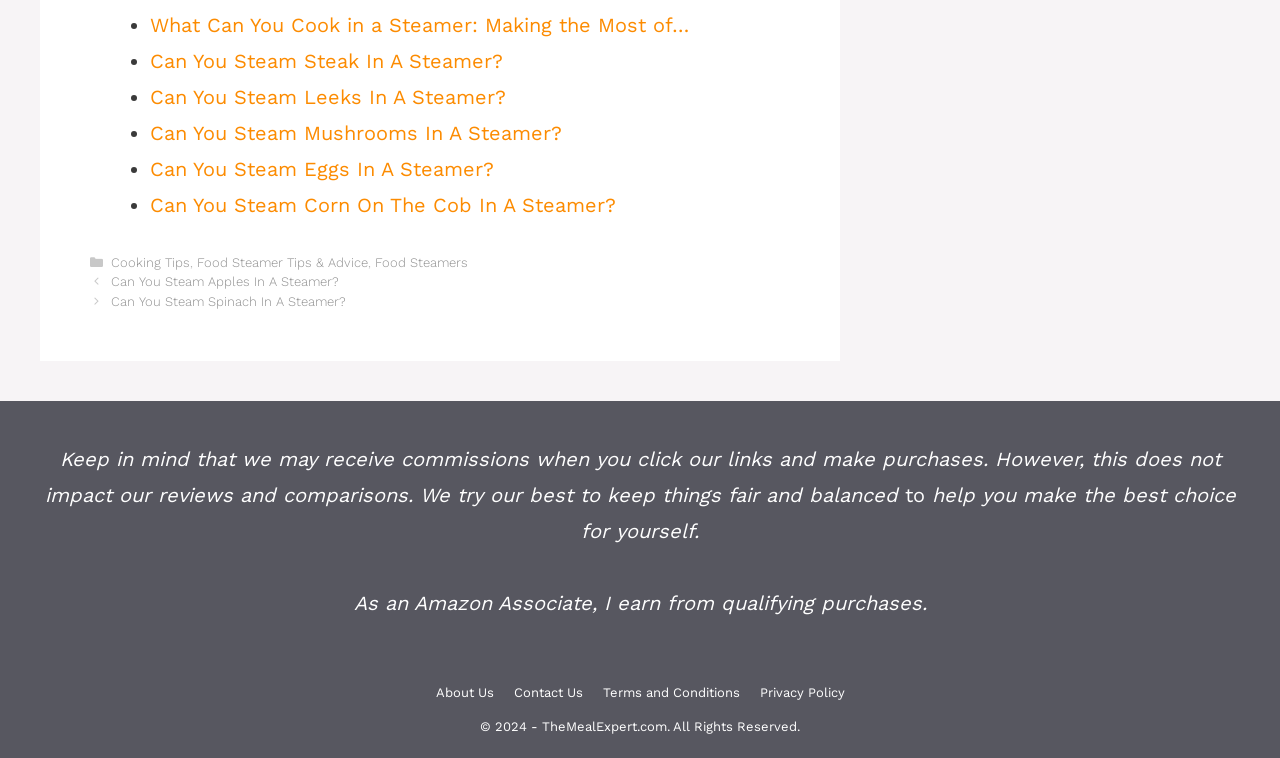Could you locate the bounding box coordinates for the section that should be clicked to accomplish this task: "Click on 'What Can You Cook in a Steamer: Making the Most of…'".

[0.117, 0.017, 0.538, 0.049]